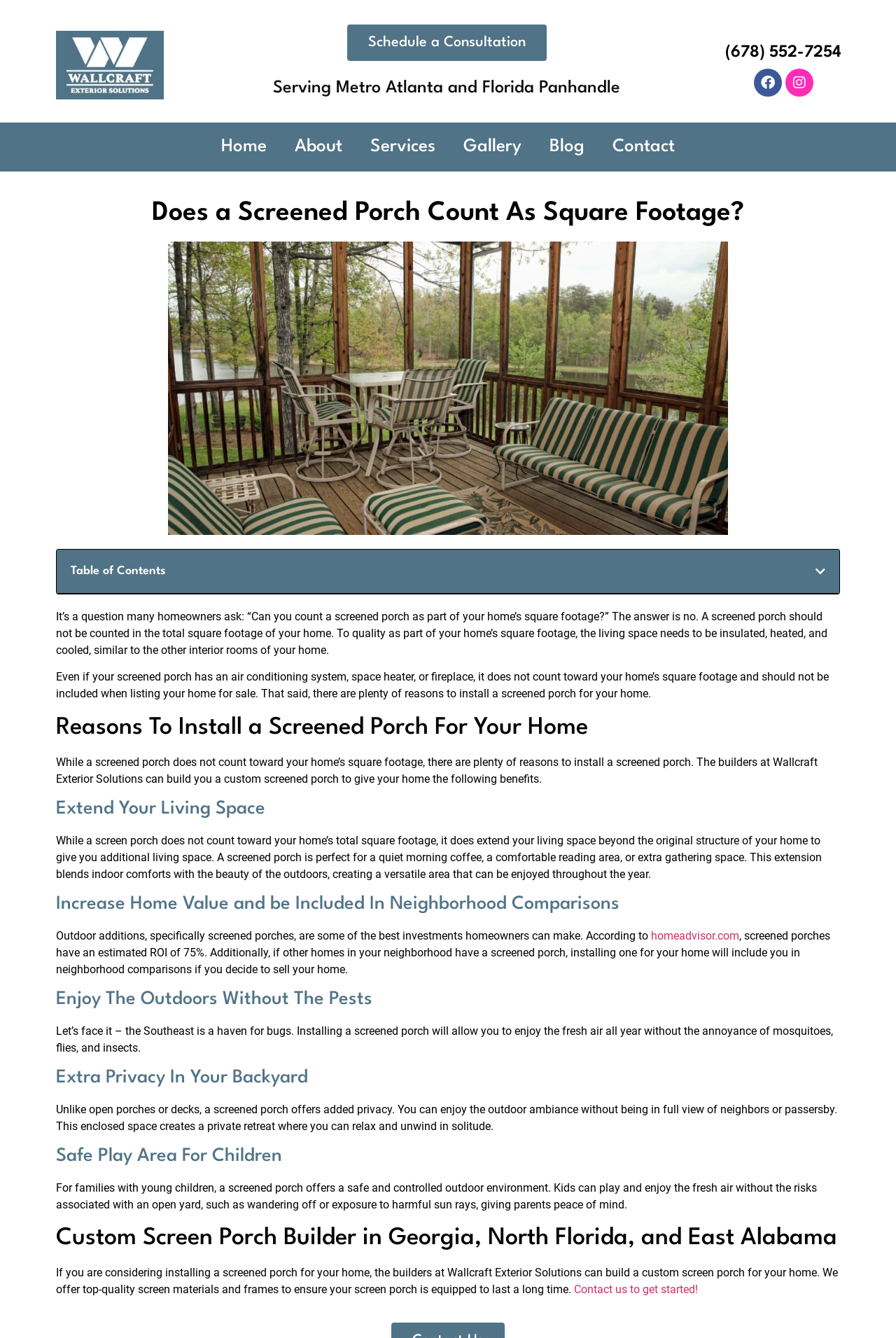Identify and extract the main heading from the webpage.

Does a Screened Porch Count As Square Footage?